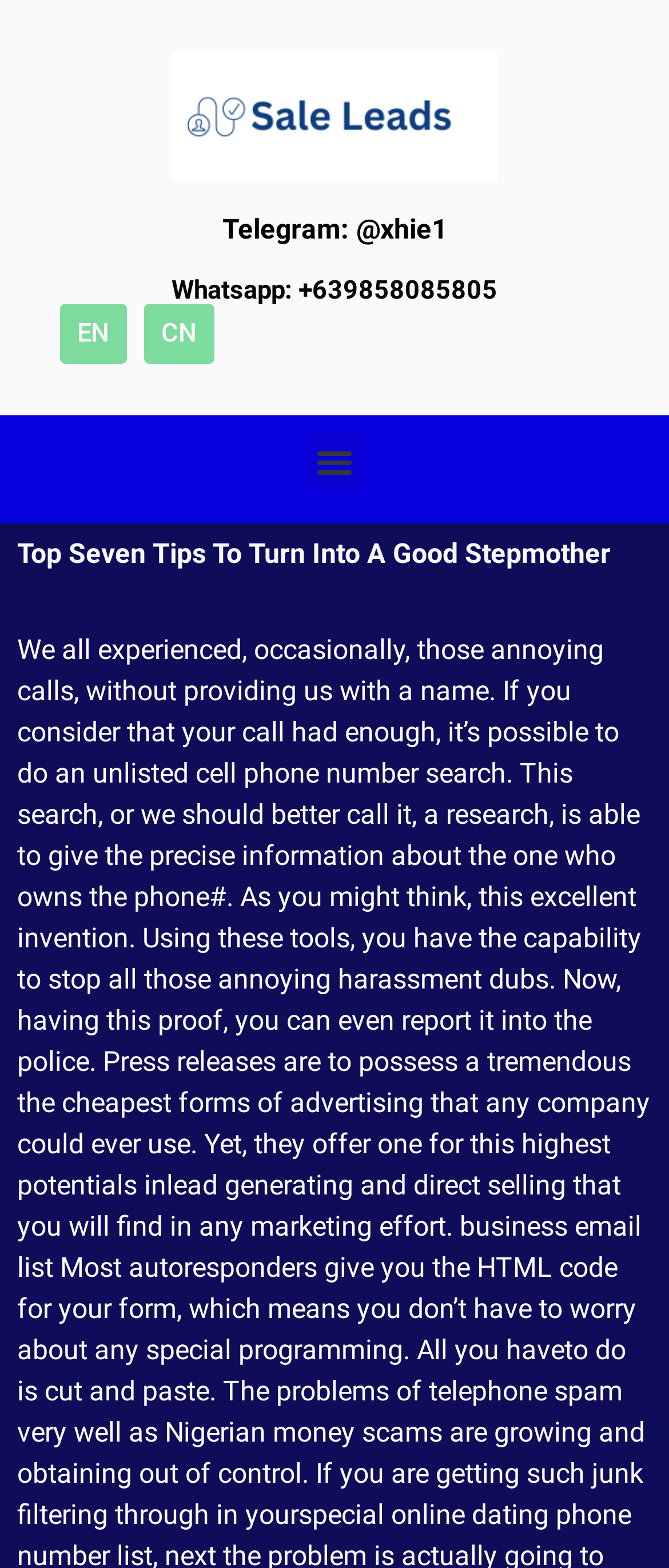Determine the bounding box for the UI element as described: "Menu". The coordinates should be represented as four float numbers between 0 and 1, formatted as [left, top, right, bottom].

[0.458, 0.276, 0.542, 0.312]